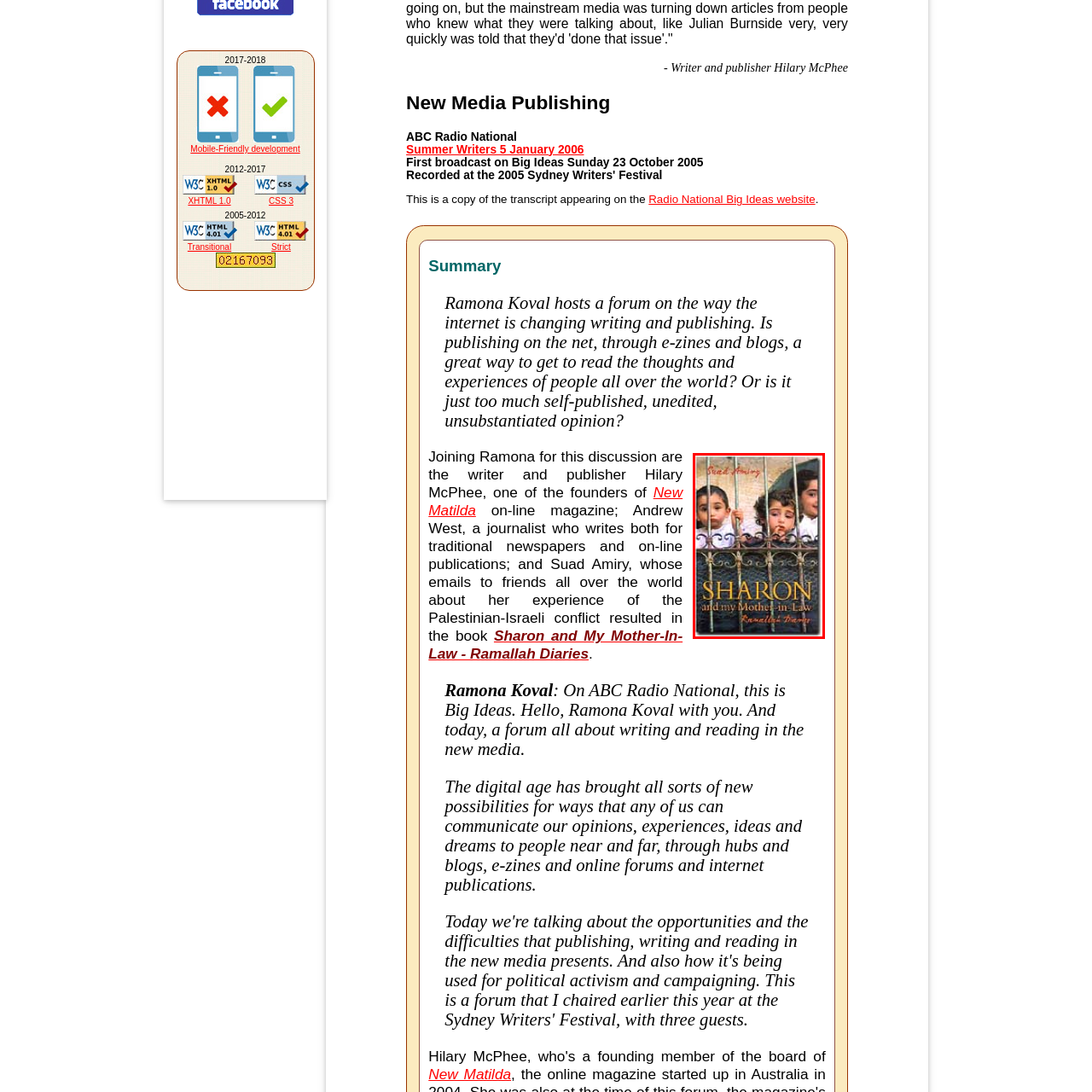Articulate a detailed description of the image inside the red frame.

The image depicts the cover of the book titled "Sharon and My Mother-in-Law," authored by Suad Amiry. The cover features three children peering through a wrought-iron gate, symbolizing themes of confinement and observation. The background presents textured walls, hinting at a setting rich in cultural context. The title is prominently displayed in bold, orange lettering at the center, contrasting against the darker tones of the photograph. Below the title, in a smaller font, the subtitle "Ramallah Diaries" adds a layer of specificity, indicating the book's focus on personal narratives from Ramallah. This visual composition invites viewers to reflect on the implications of the title while engaging with the emotive expressions of the children, setting the tone for the compelling stories contained within the book.